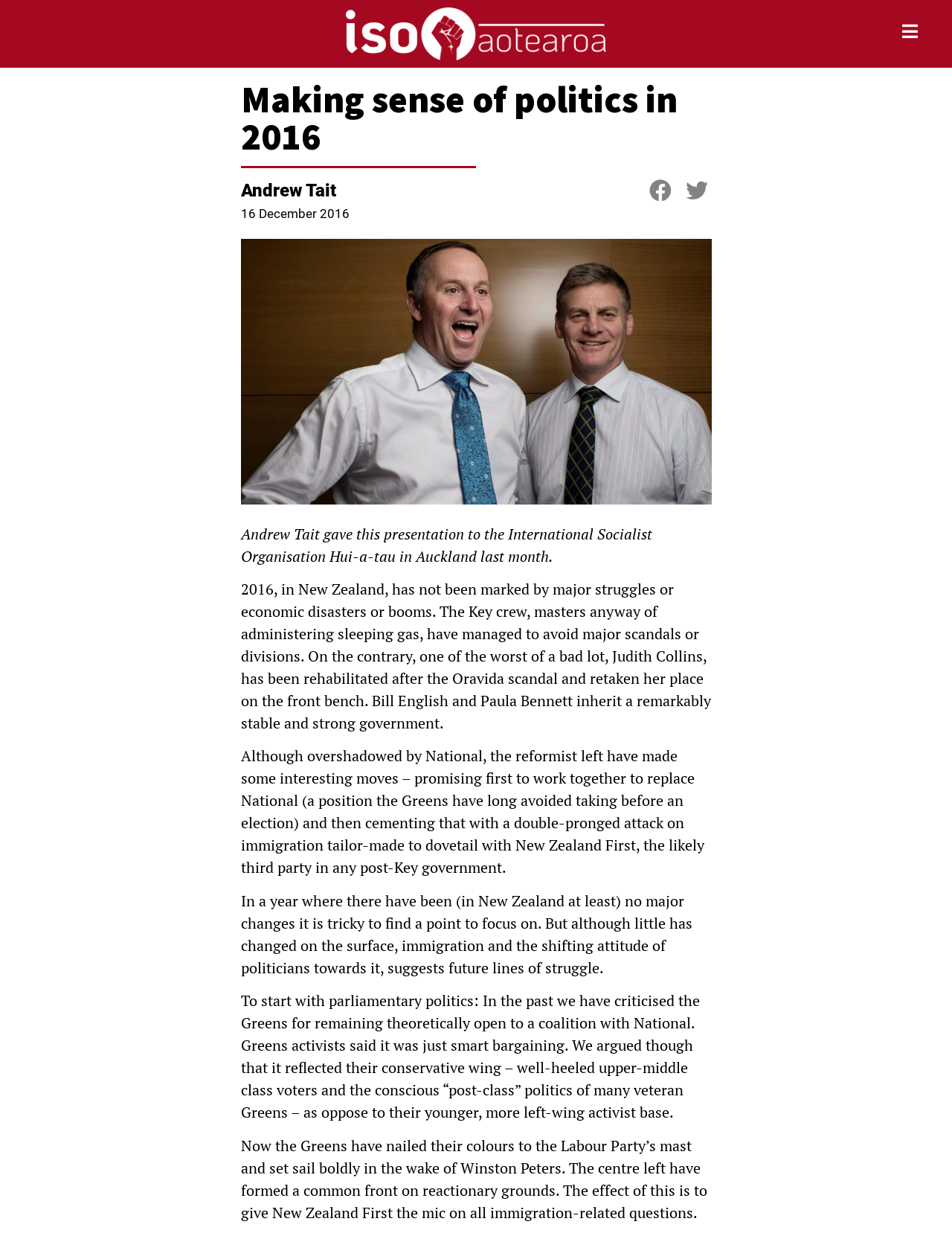Who gave the presentation?
Please ensure your answer is as detailed and informative as possible.

The answer can be found in the StaticText element with the text 'Andrew Tait gave this presentation to the International Socialist Organisation Hui-a-tau in Auckland last month.'